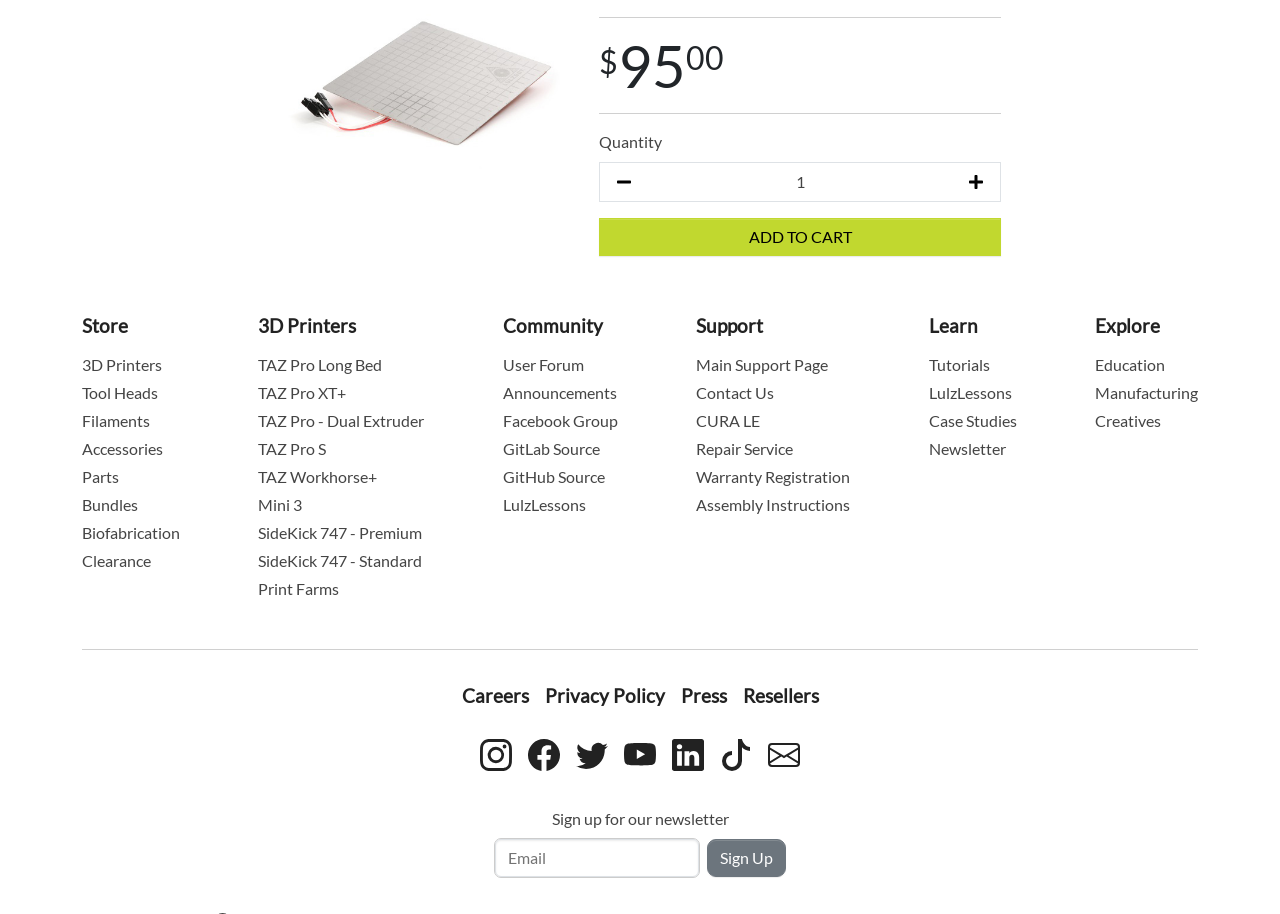Answer the question briefly using a single word or phrase: 
What is the purpose of the button?

ADD TO CART